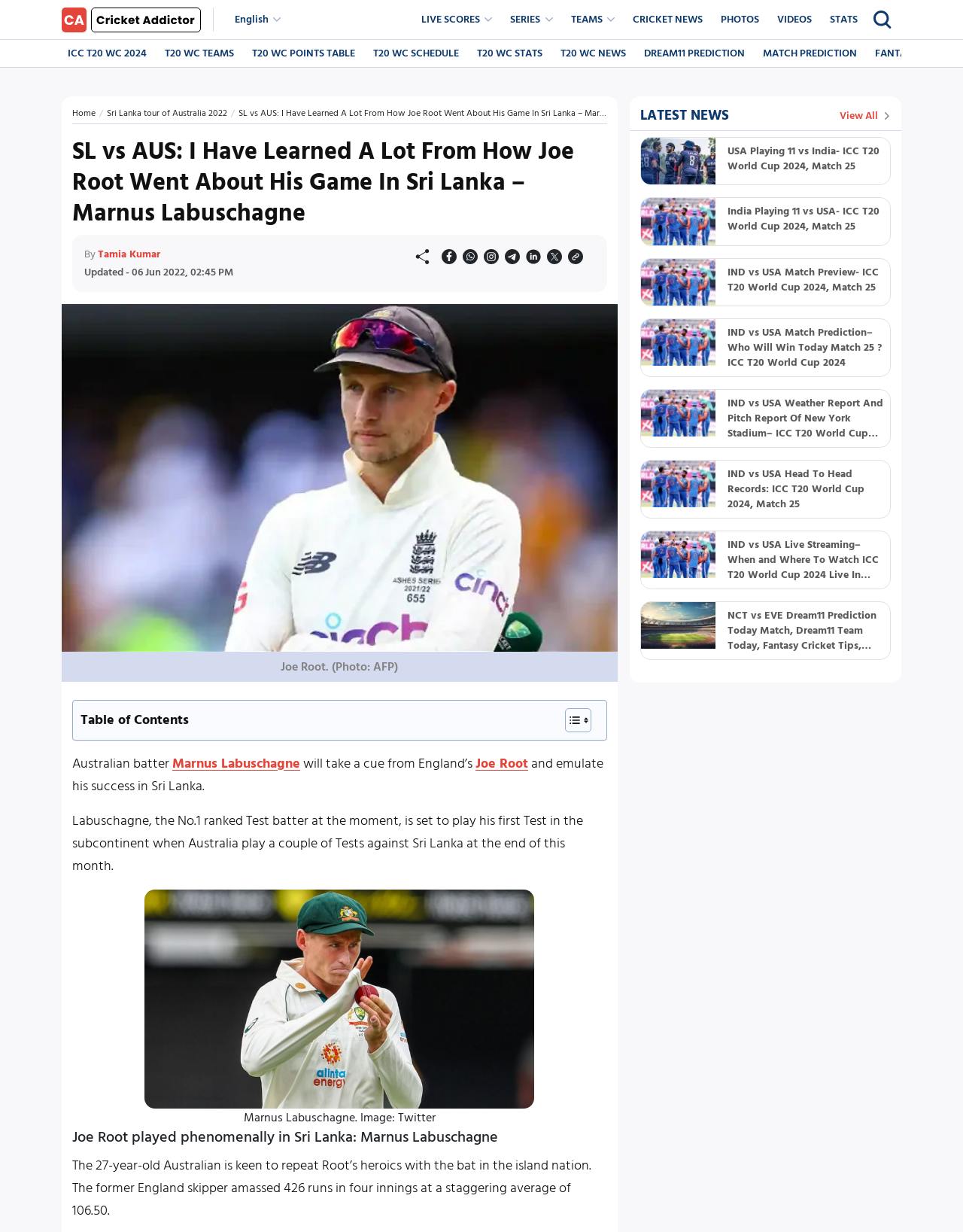Examine the image carefully and respond to the question with a detailed answer: 
What is the topic of the article?

The article discusses cricket, specifically Marnus Labuschagne's thoughts on Joe Root's performance in Sri Lanka and his own upcoming Test matches in the subcontinent.